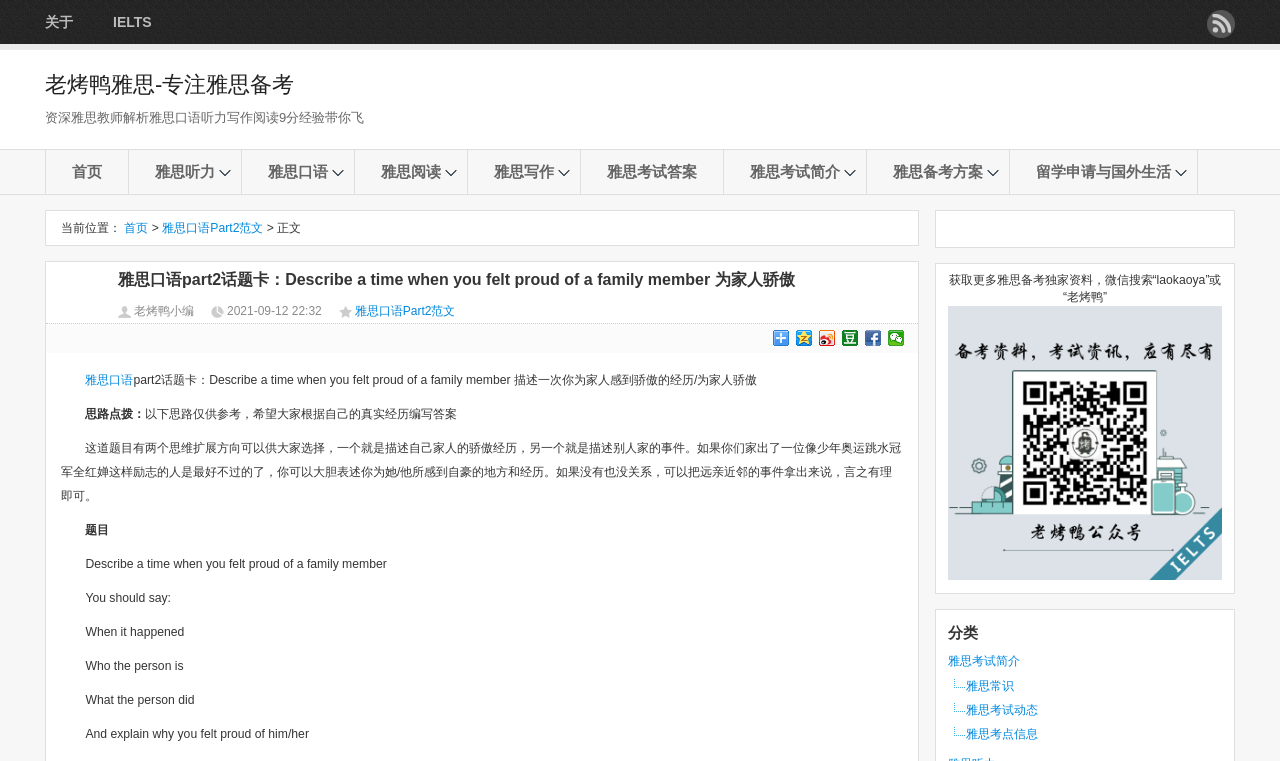What is the author of the article?
Please answer the question as detailed as possible.

The author of the article is 老烤鸭小编, which is mentioned at the top of the webpage, indicating that the article is written by this person.